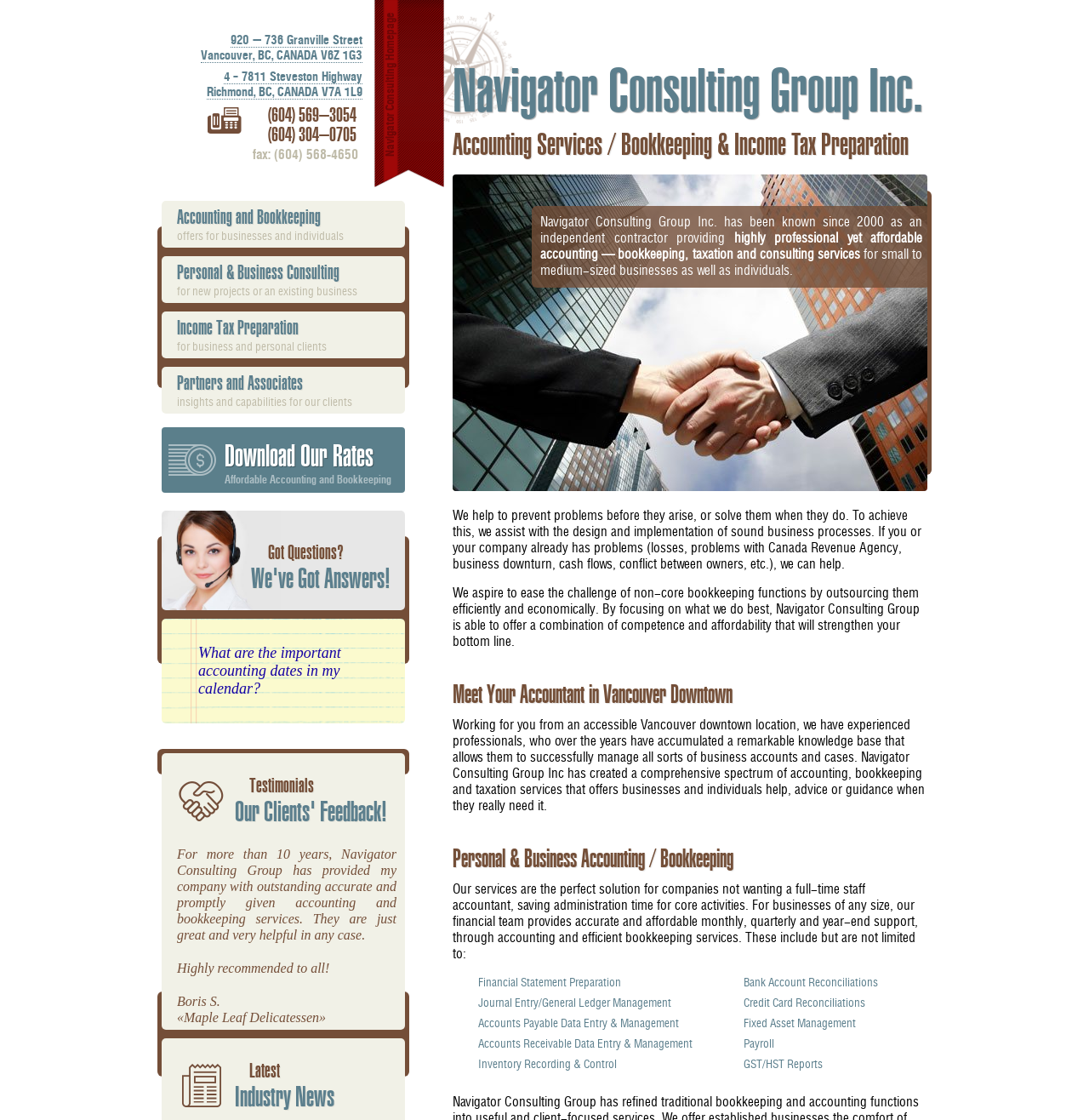Determine the bounding box coordinates for the clickable element to execute this instruction: "Get directions to Vancouver office". Provide the coordinates as four float numbers between 0 and 1, i.e., [left, top, right, bottom].

[0.148, 0.029, 0.333, 0.056]